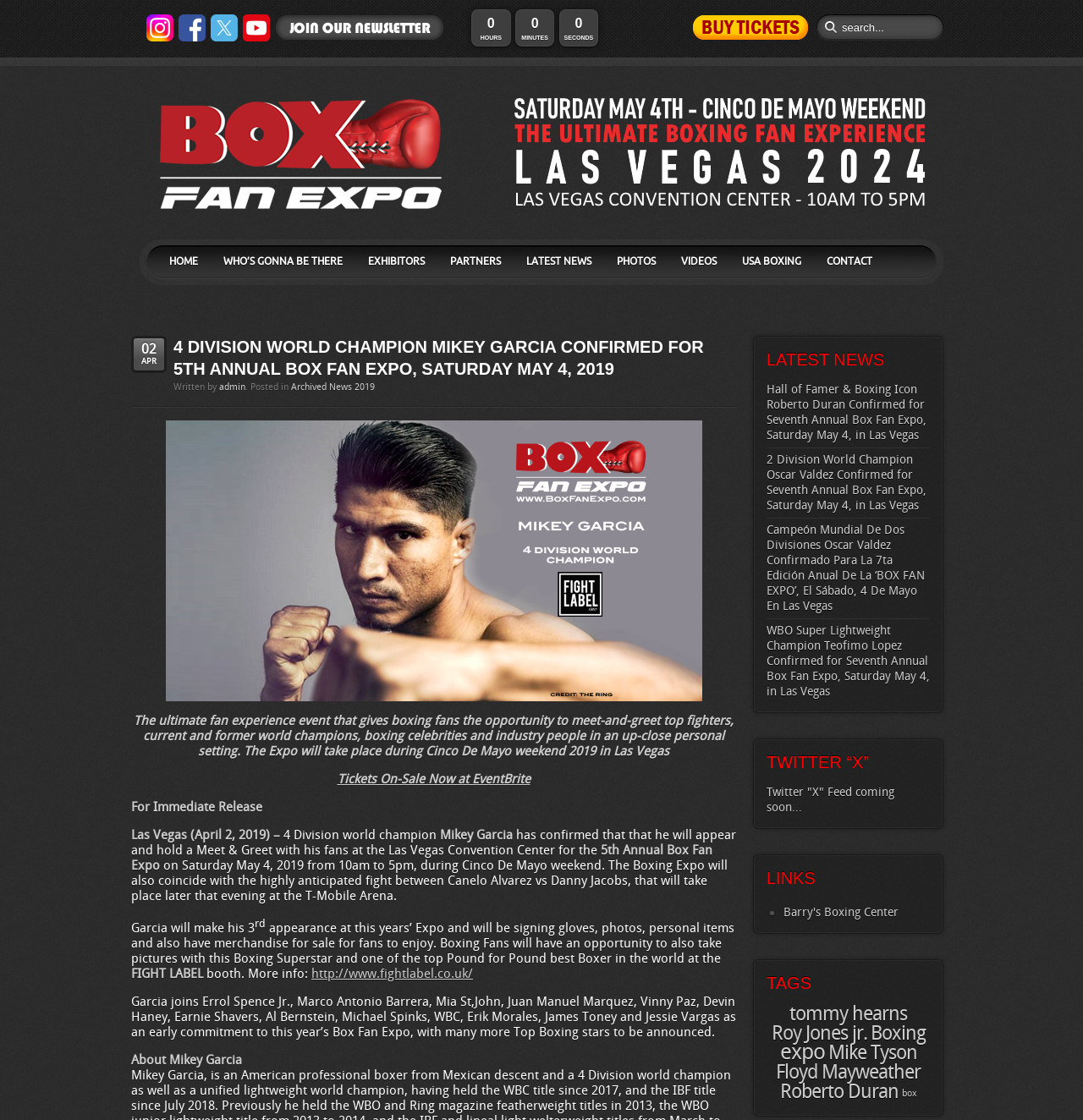Please pinpoint the bounding box coordinates for the region I should click to adhere to this instruction: "Read about Mikey Garcia".

[0.121, 0.375, 0.68, 0.626]